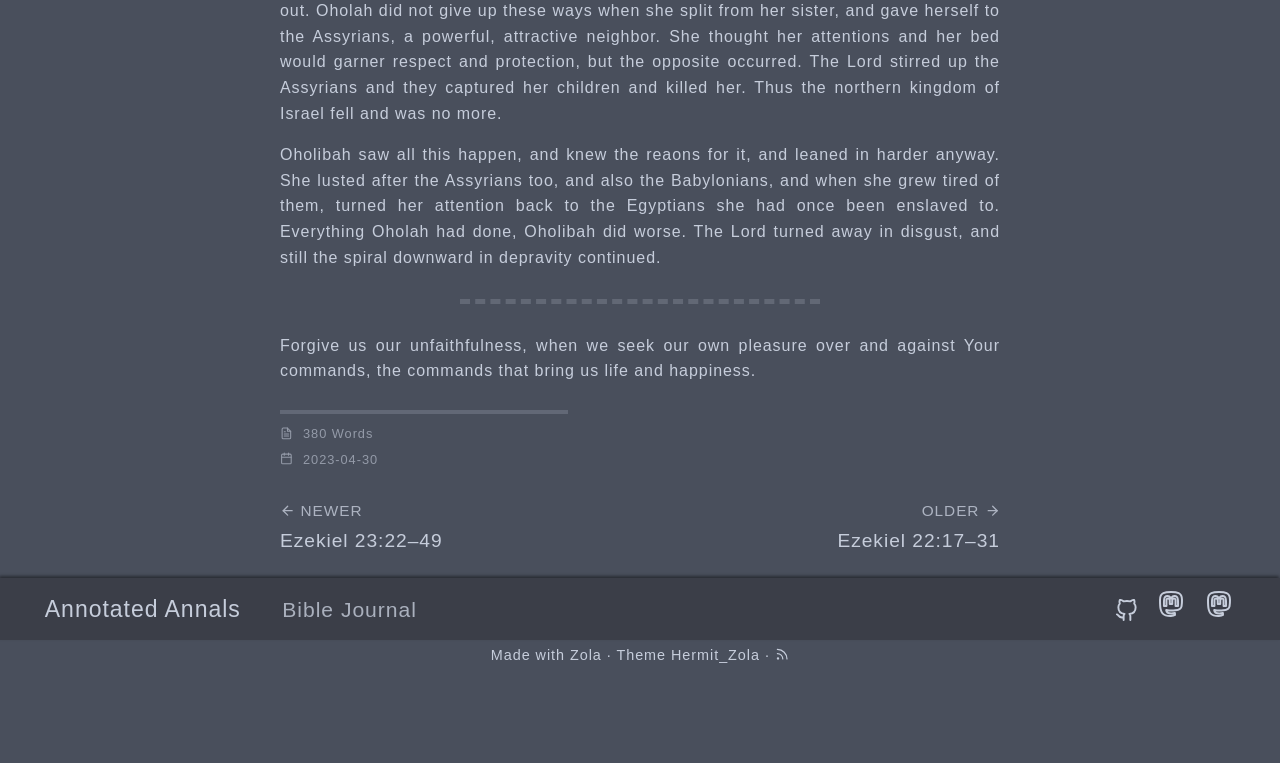Locate the bounding box of the UI element defined by this description: "Annotated Annals". The coordinates should be given as four float numbers between 0 and 1, formatted as [left, top, right, bottom].

[0.035, 0.781, 0.188, 0.815]